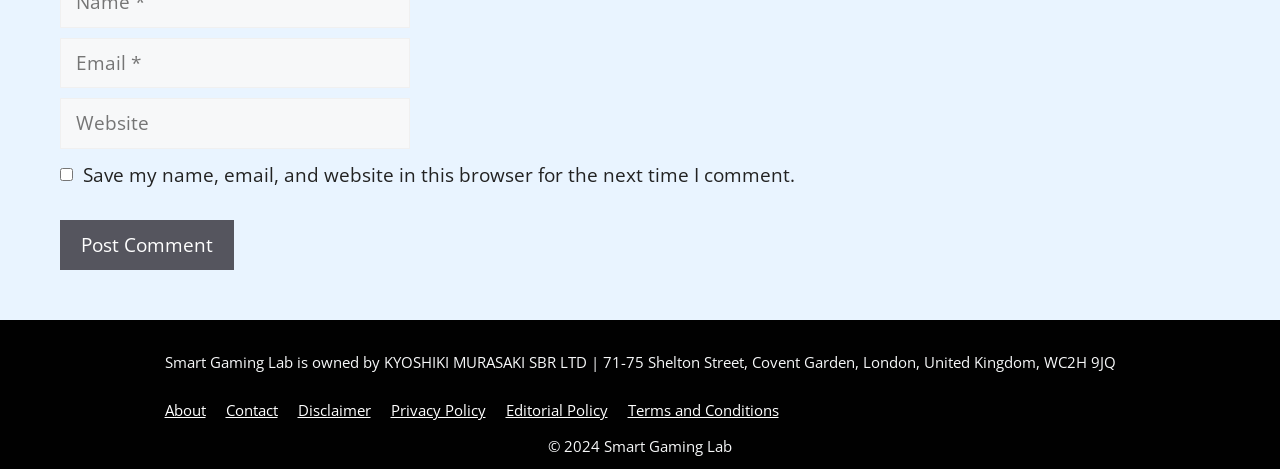Provide a short, one-word or phrase answer to the question below:
What is the company name mentioned in the footer?

Smart Gaming Lab